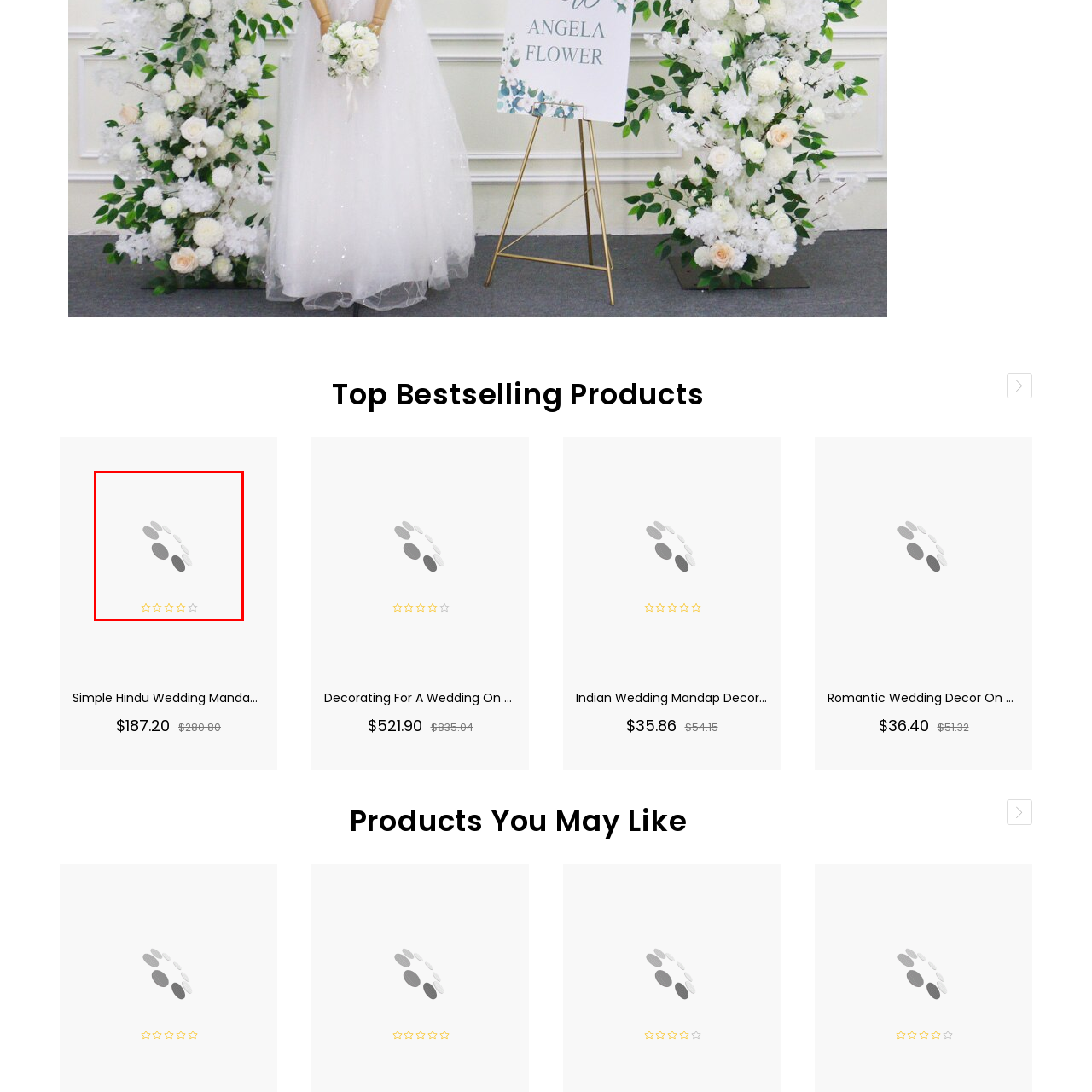Pay attention to the image highlighted by the red border, What is the significance of the mandap in a Hindu wedding? Please give a one-word or short phrase answer.

Sacred space for ceremony